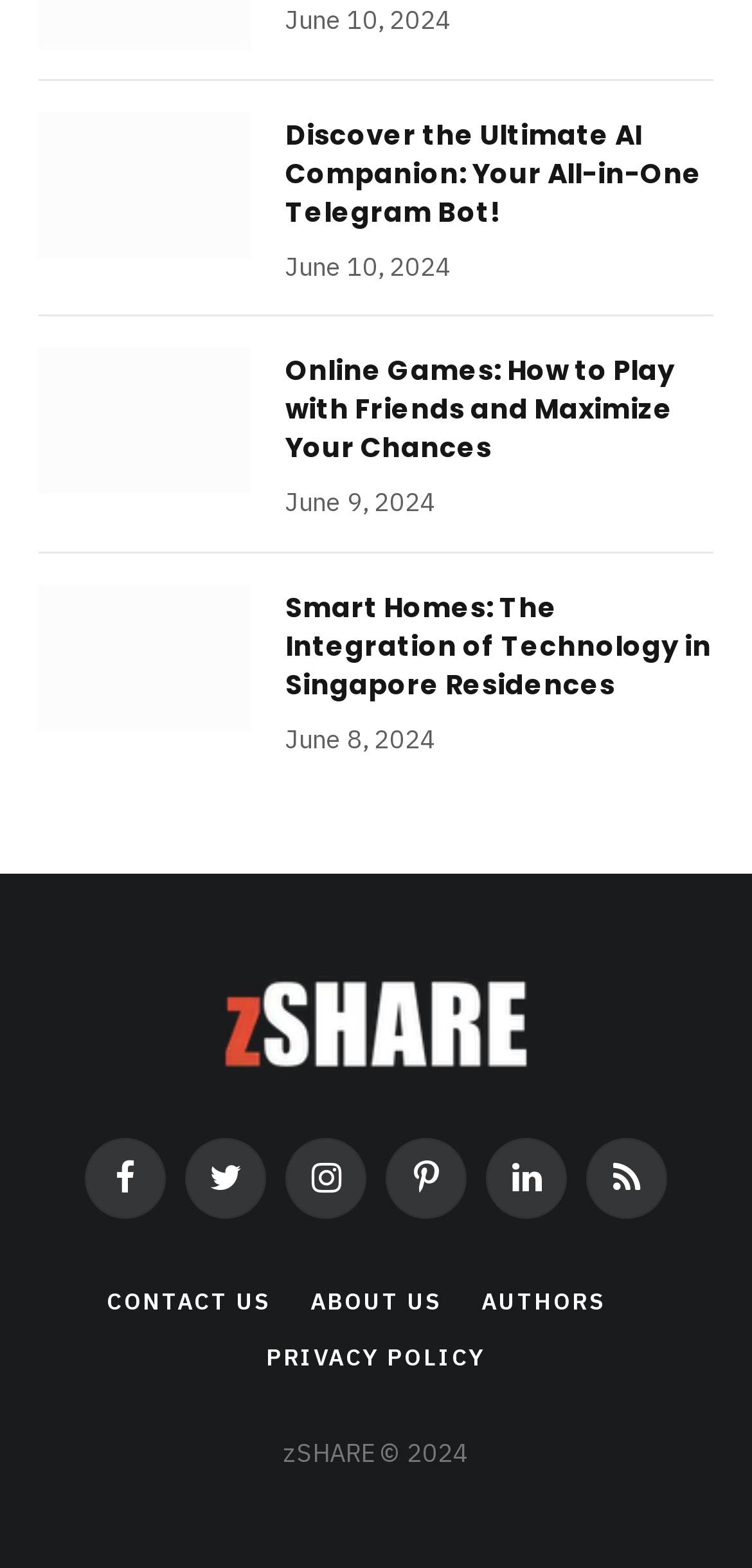Find the UI element described as: "About Us" and predict its bounding box coordinates. Ensure the coordinates are four float numbers between 0 and 1, [left, top, right, bottom].

[0.413, 0.82, 0.589, 0.839]